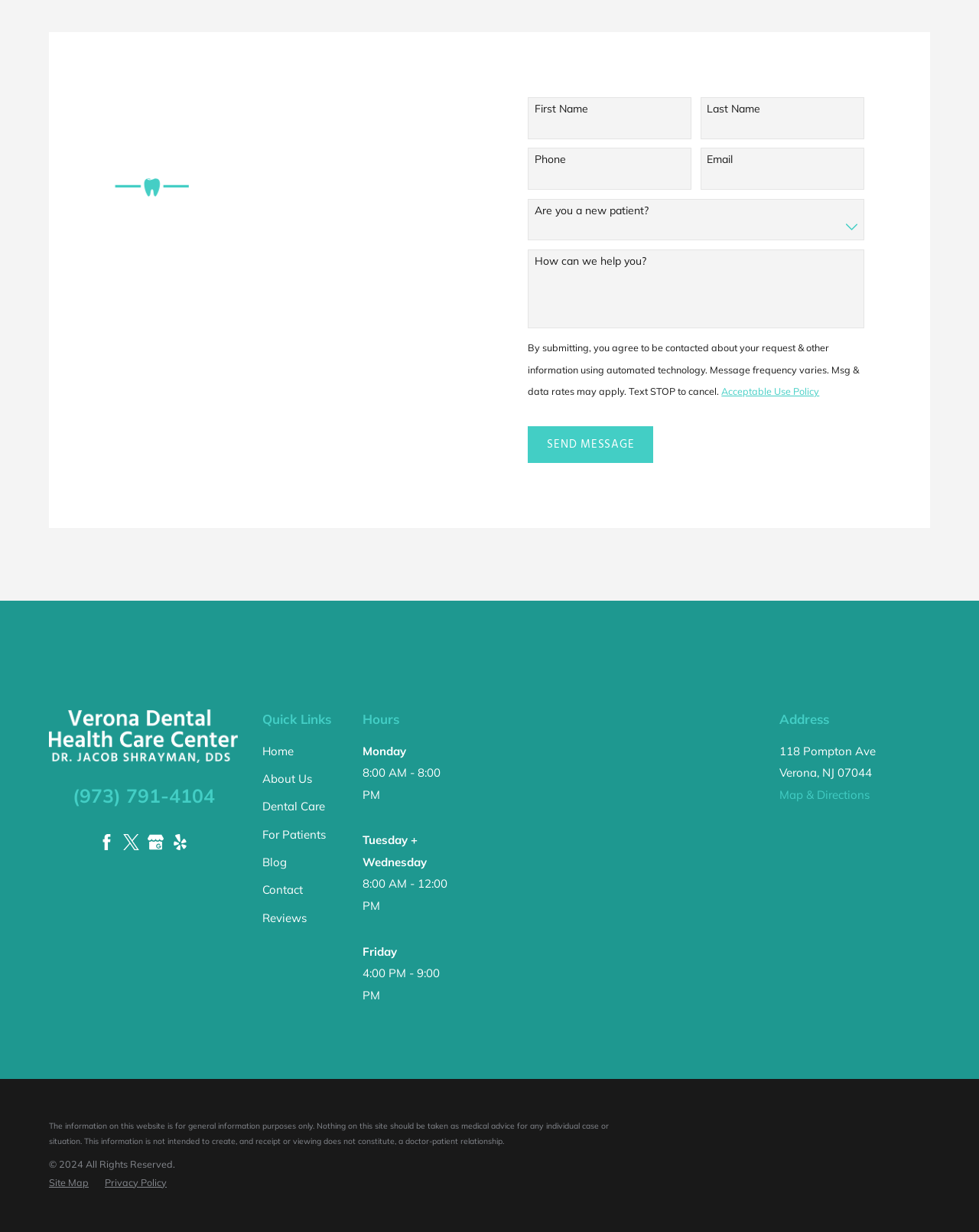Find the bounding box coordinates of the clickable area required to complete the following action: "Enter first name".

[0.569, 0.096, 0.723, 0.109]